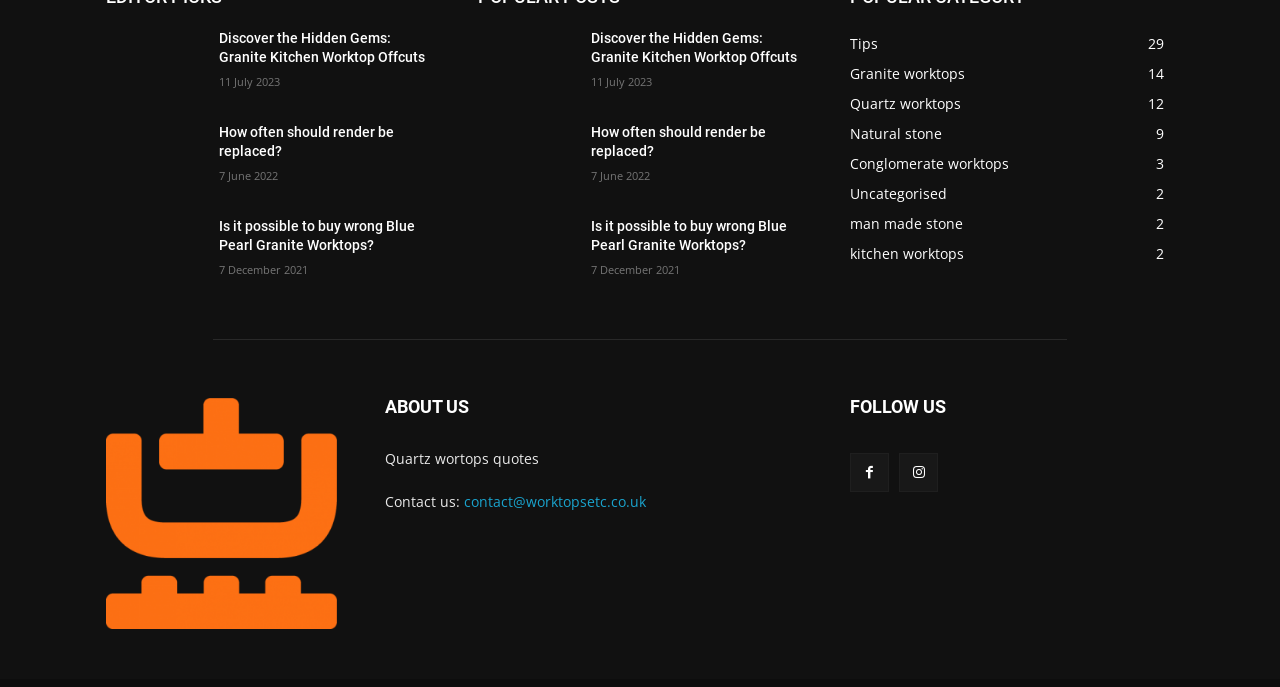Please provide a one-word or short phrase answer to the question:
What is the date of the latest article?

11 July 2023